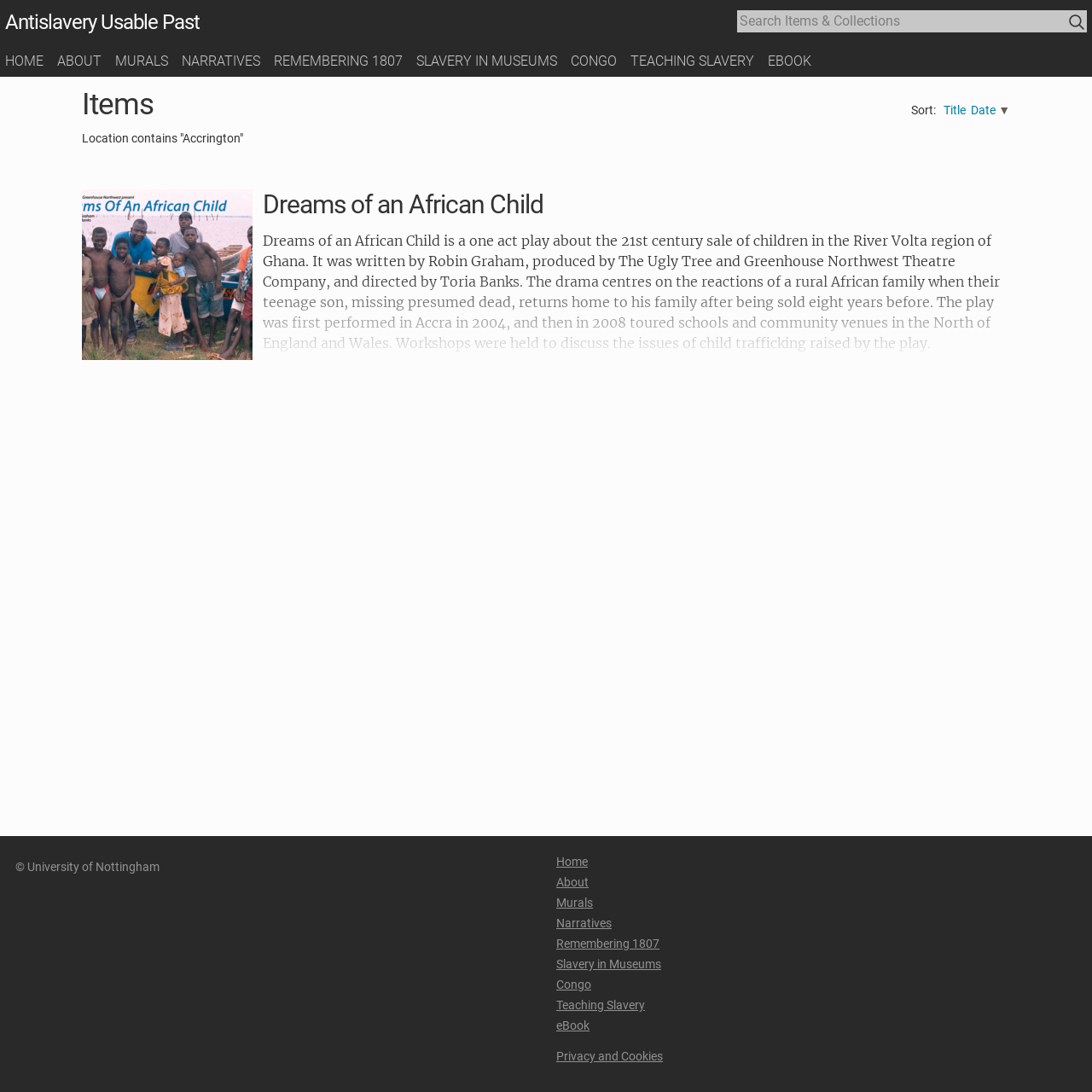Identify the bounding box coordinates of the clickable region required to complete the instruction: "Sort items by title". The coordinates should be given as four float numbers within the range of 0 and 1, i.e., [left, top, right, bottom].

[0.864, 0.095, 0.884, 0.107]